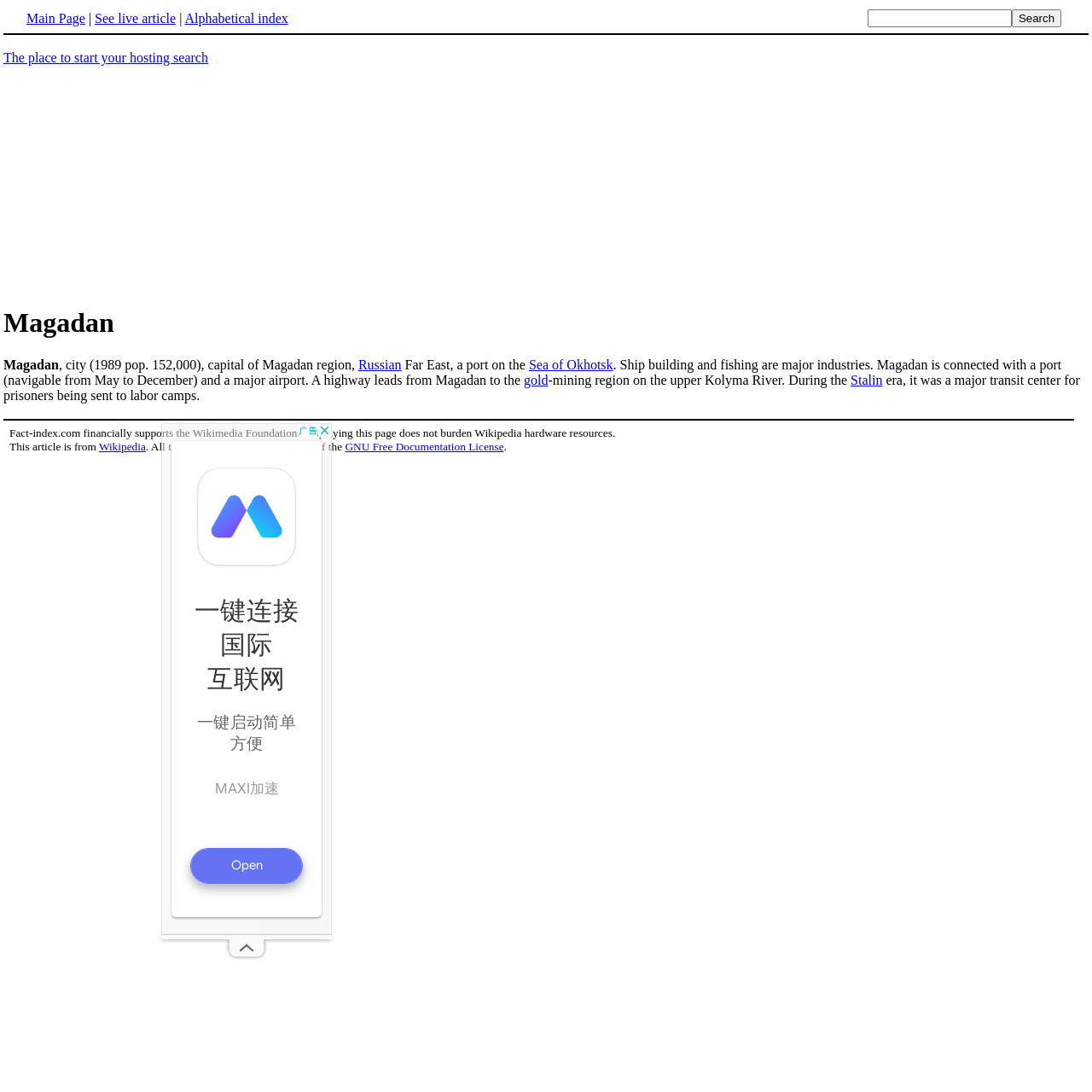Explain the webpage's design and content in an elaborate manner.

The webpage is about Magadan, a city in Russia. At the top, there is a table with three links: "Main Page", "See live article", and "Alphabetical index". Next to it, there is a search bar with a "Search" button. 

Below the table, there is an advertisement iframe on the left side, and a heading "Magadan" in the center. 

The main content of the webpage is a passage of text that describes Magadan as a city with a population of 152,000, located in the Far East region of Russia. The passage mentions that Magadan is a port on the Sea of Okhotsk, and that ship building and fishing are major industries. It also mentions that the city is connected to a port and a major airport, and that a highway leads to a gold-mining region on the upper Kolyma River. The passage also touches on the city's history during the Stalin era, when it was a major transit center for prisoners being sent to labor camps.

On the right side of the webpage, there is another advertisement iframe. At the bottom, there is a table with a message about Fact-index.com financially supporting the Wikimedia Foundation, and a link to Wikipedia and the GNU Free Documentation License.